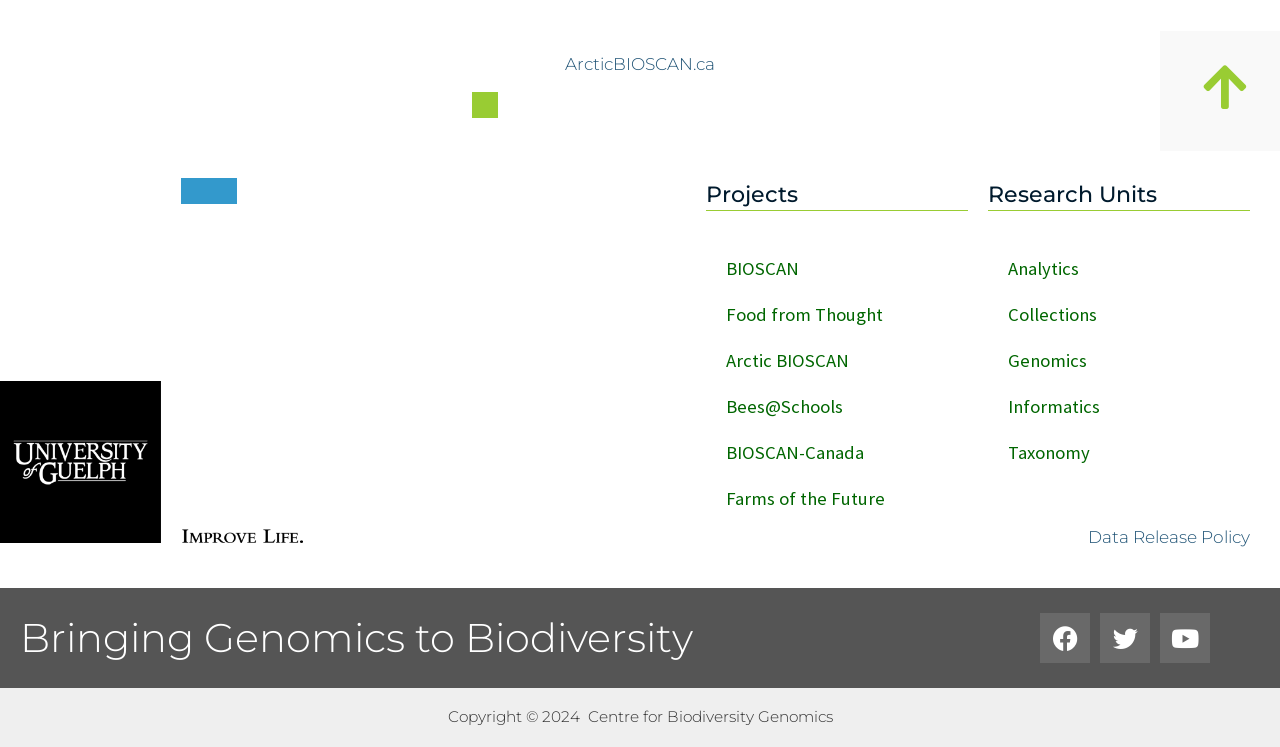Answer the question using only a single word or phrase: 
What is the last link under the 'Research Units' heading?

Taxonomy